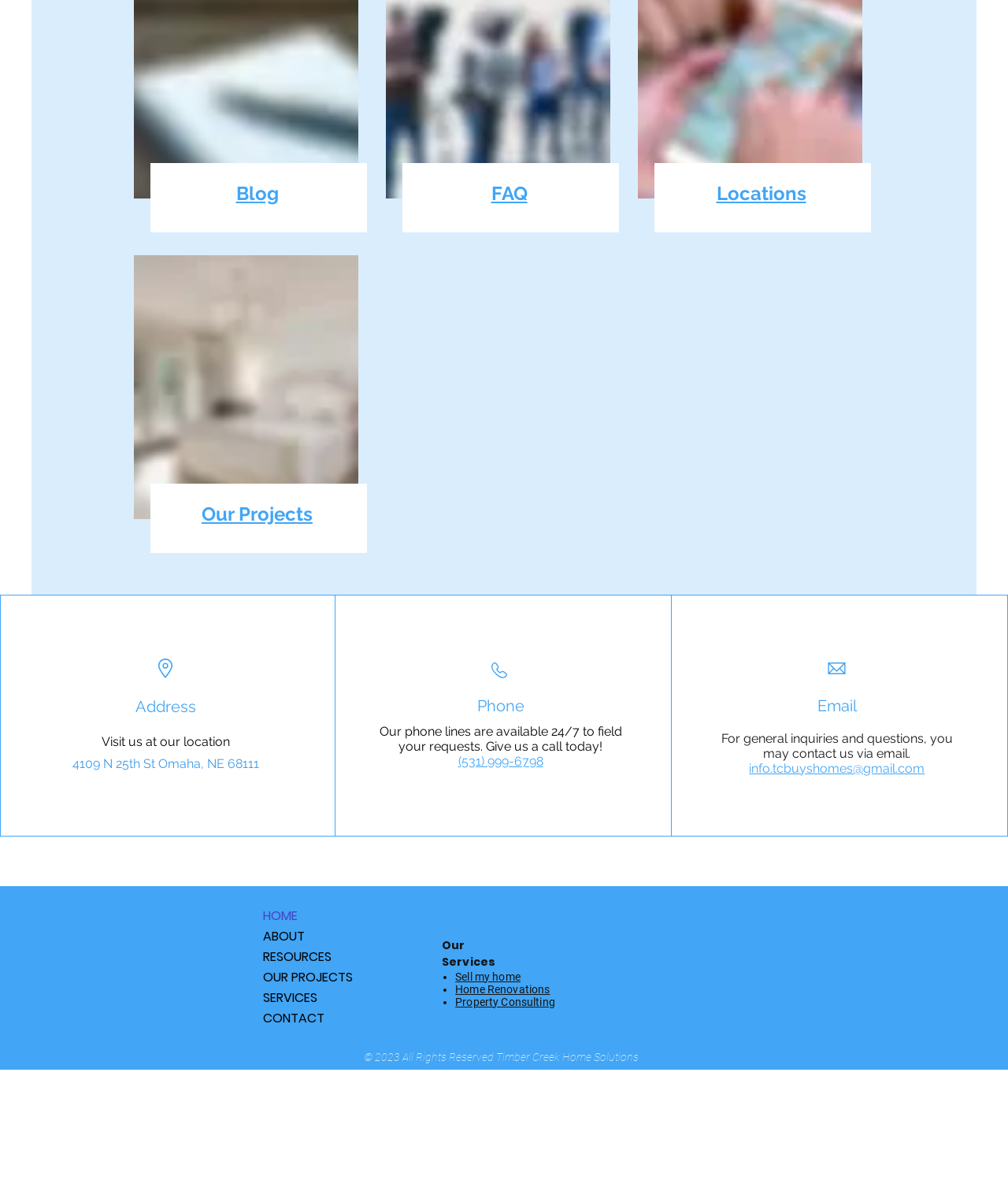Can you specify the bounding box coordinates for the region that should be clicked to fulfill this instruction: "Send an email to the company".

[0.743, 0.639, 0.917, 0.651]